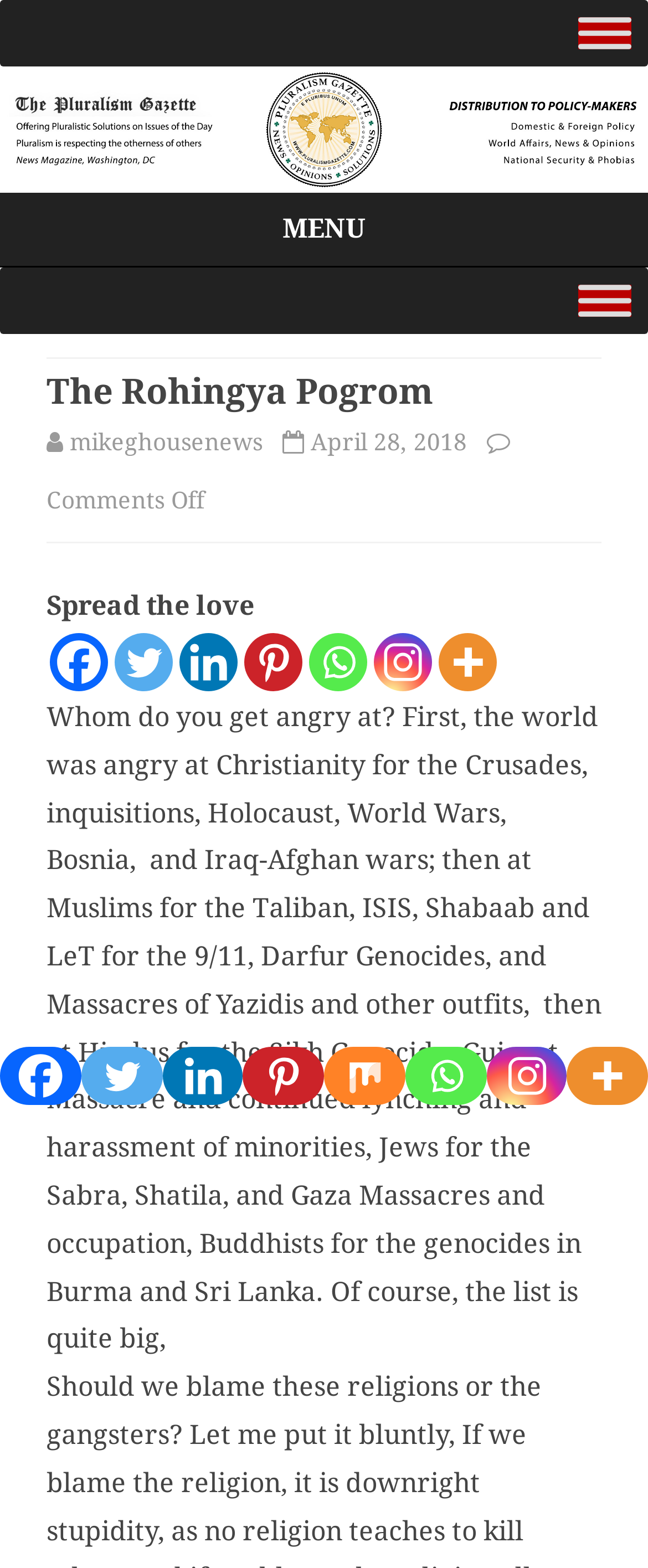Determine the bounding box coordinates for the region that must be clicked to execute the following instruction: "Visit the Pluralism Gazette homepage".

[0.0, 0.042, 1.0, 0.123]